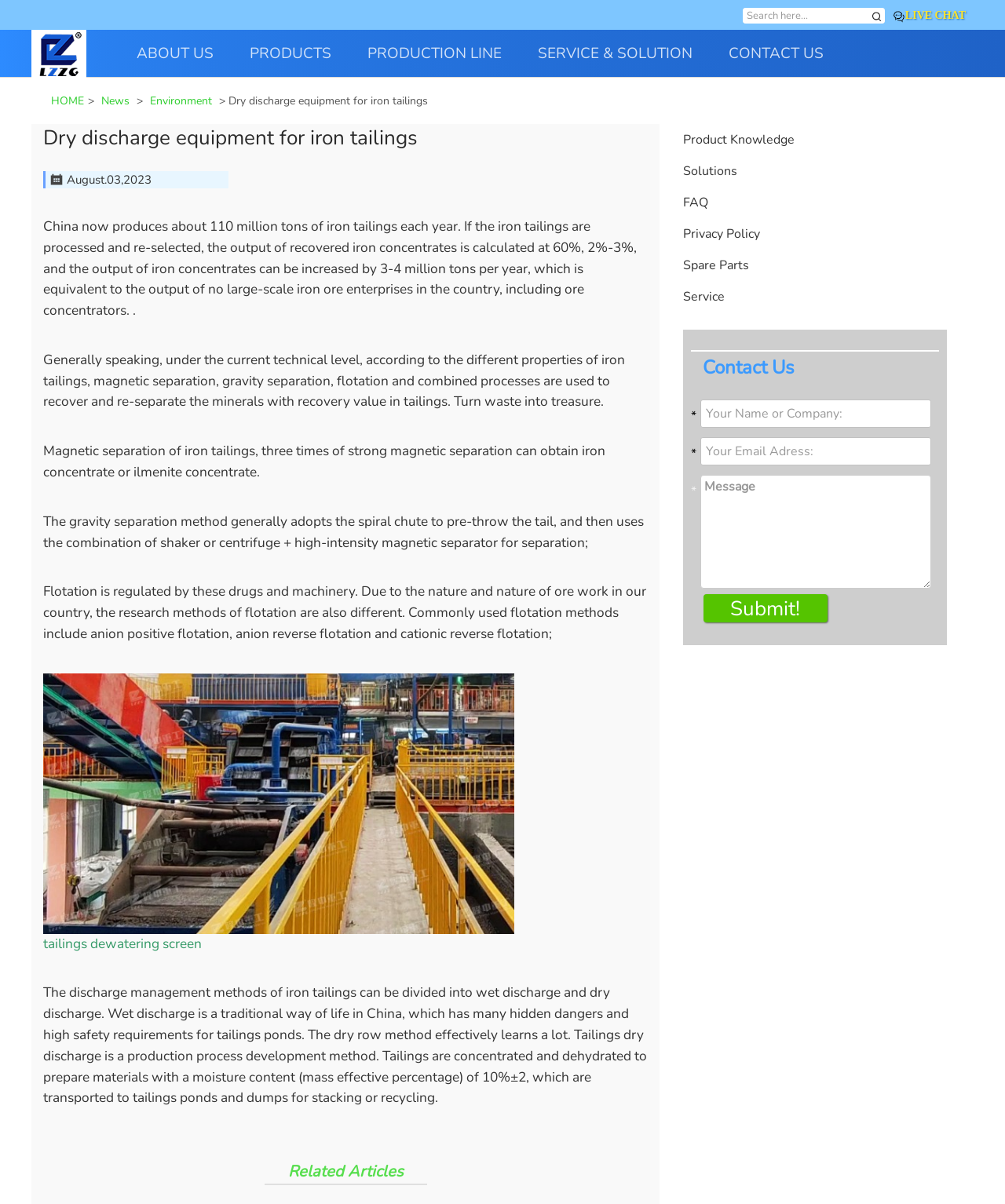Identify the bounding box coordinates of the element that should be clicked to fulfill this task: "submit a message". The coordinates should be provided as four float numbers between 0 and 1, i.e., [left, top, right, bottom].

[0.7, 0.493, 0.823, 0.517]